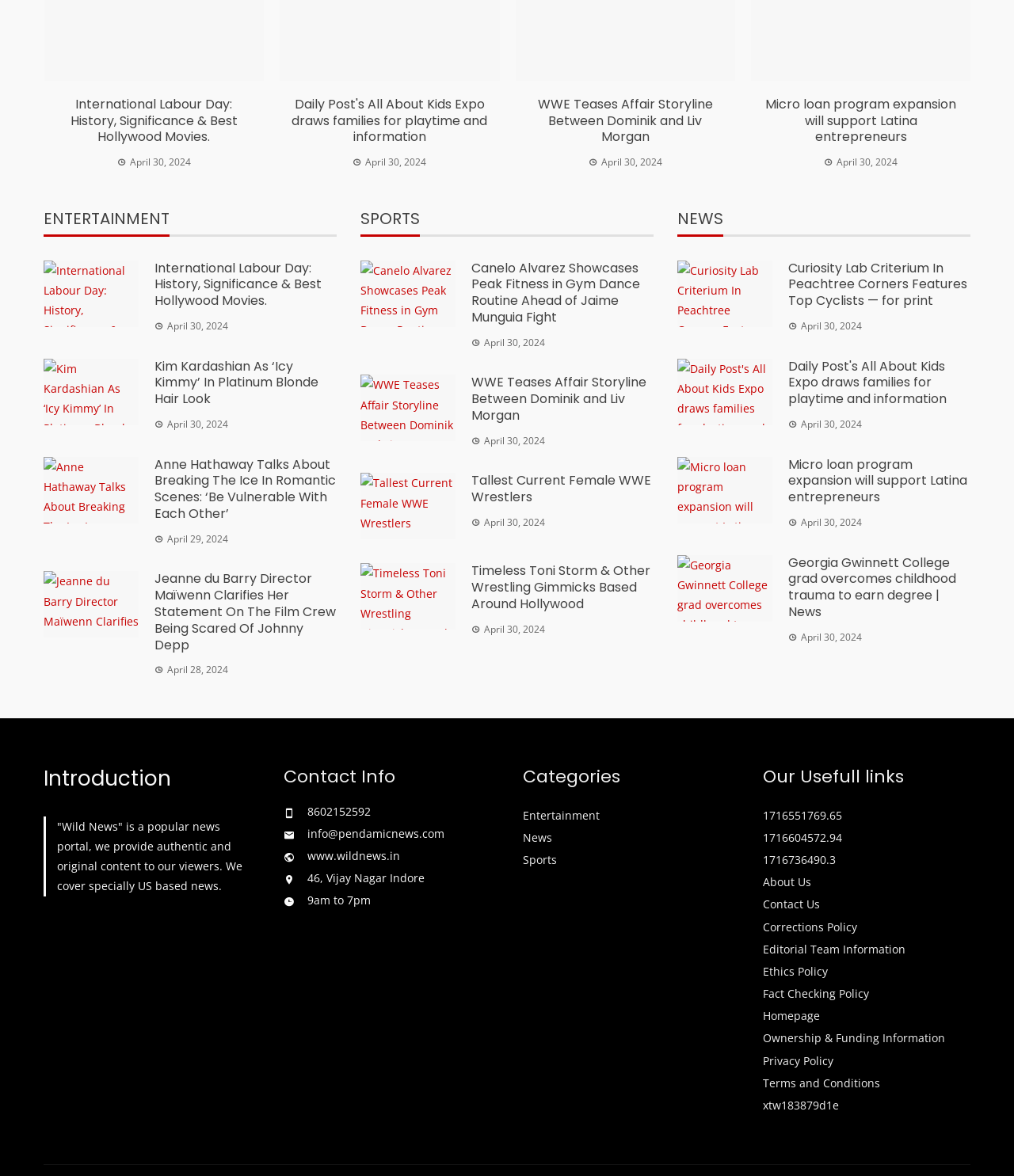Bounding box coordinates are given in the format (top-left x, top-left y, bottom-right x, bottom-right y). All values should be floating point numbers between 0 and 1. Provide the bounding box coordinate for the UI element described as: Ownership & Funding Information

[0.752, 0.876, 0.932, 0.889]